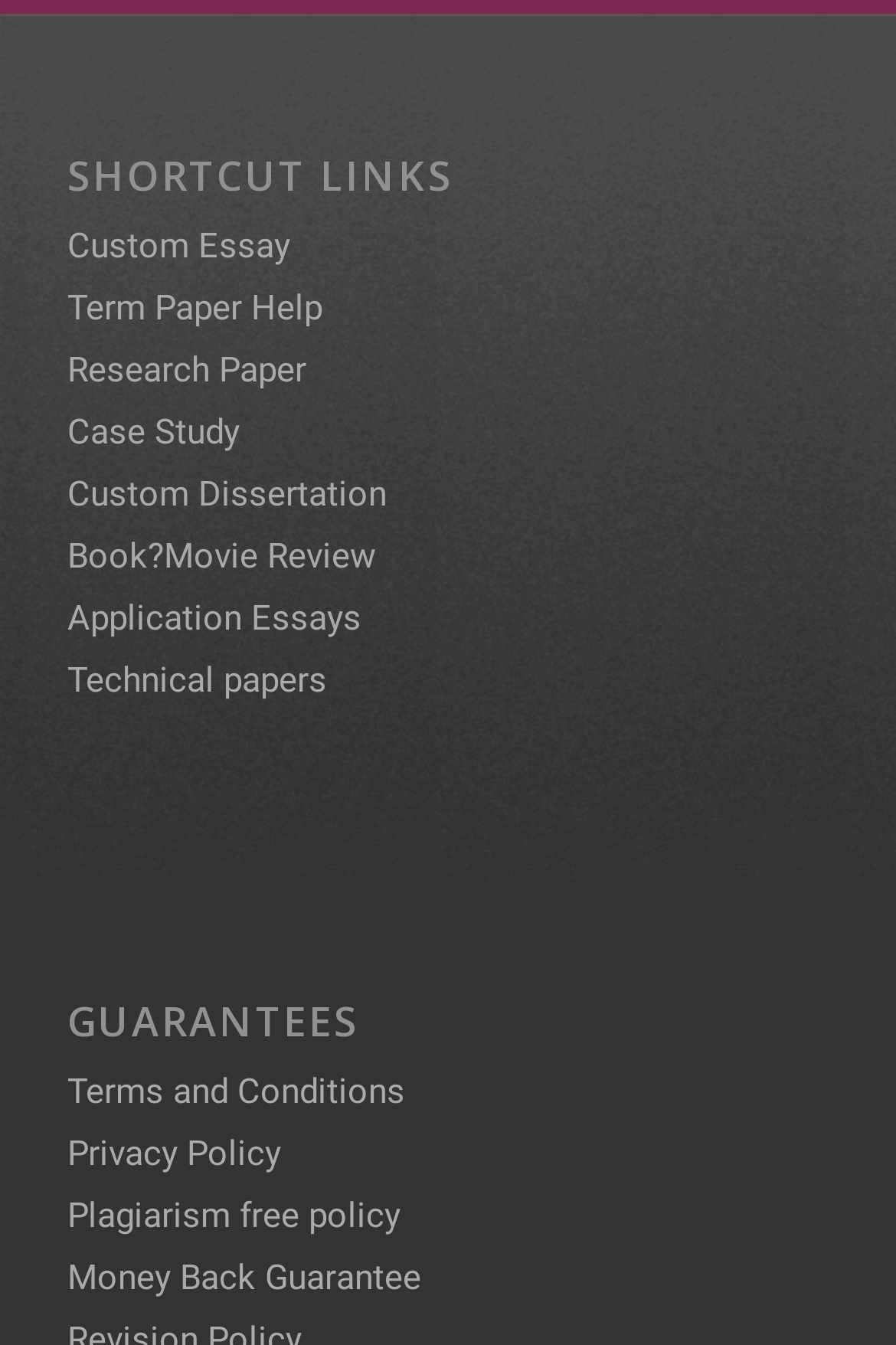Kindly determine the bounding box coordinates for the clickable area to achieve the given instruction: "View Terms and Conditions".

[0.075, 0.697, 0.452, 0.728]